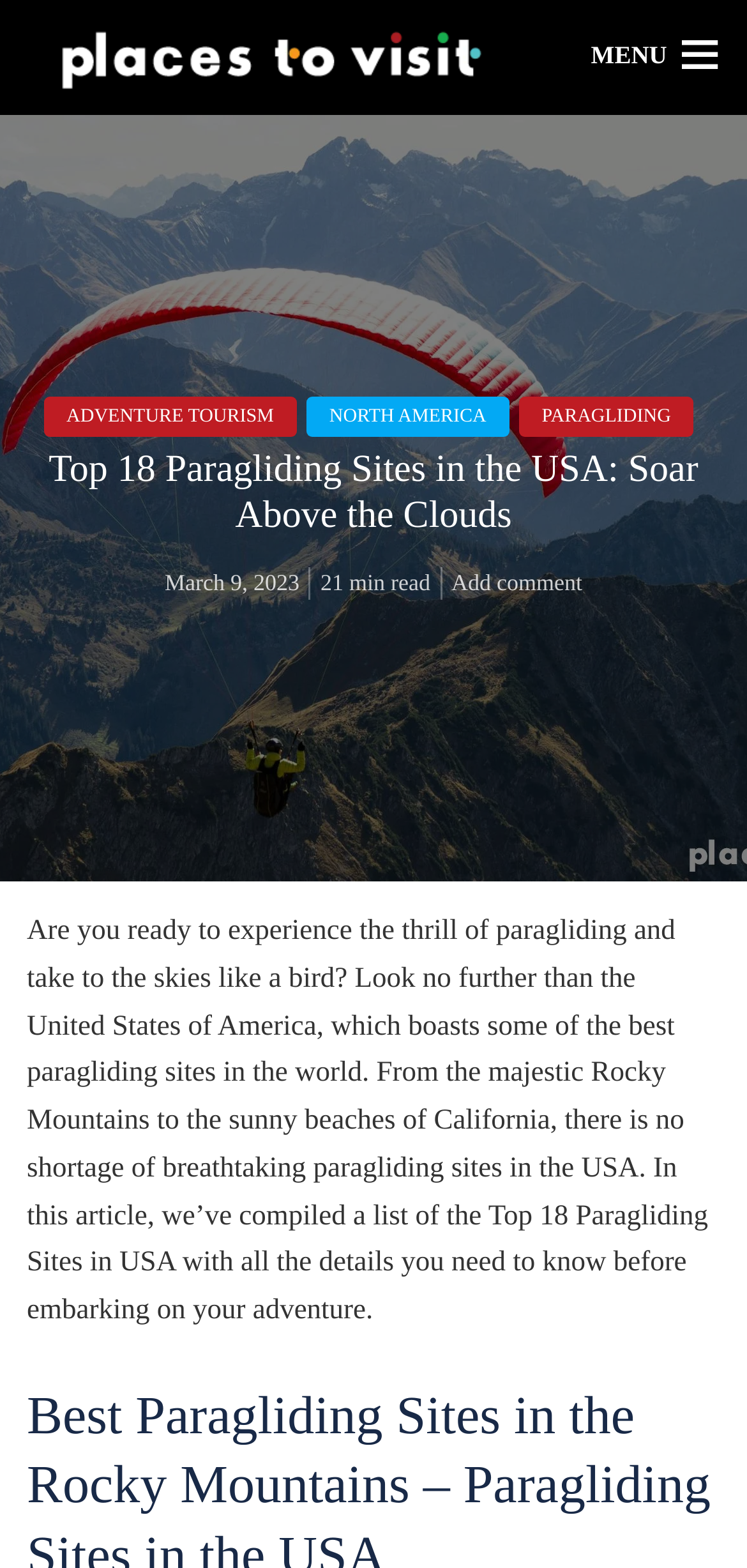What is the date of publication of this article?
Please provide a comprehensive answer based on the visual information in the image.

The webpage contains a static text element with the content 'March 9, 2023', which indicates the date of publication of the article.